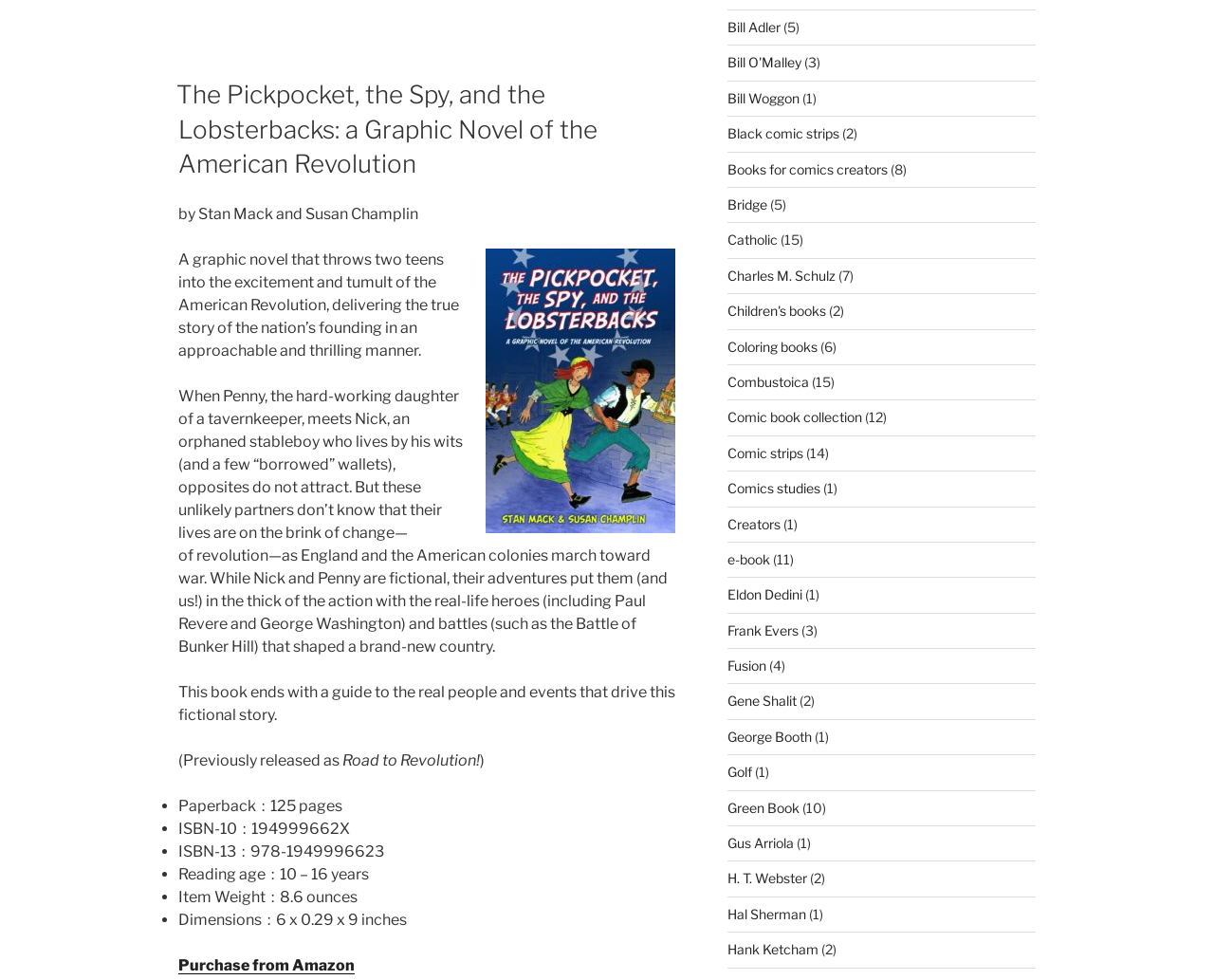What is the age range for which the graphic novel is intended?
Using the screenshot, give a one-word or short phrase answer.

10 – 16 years